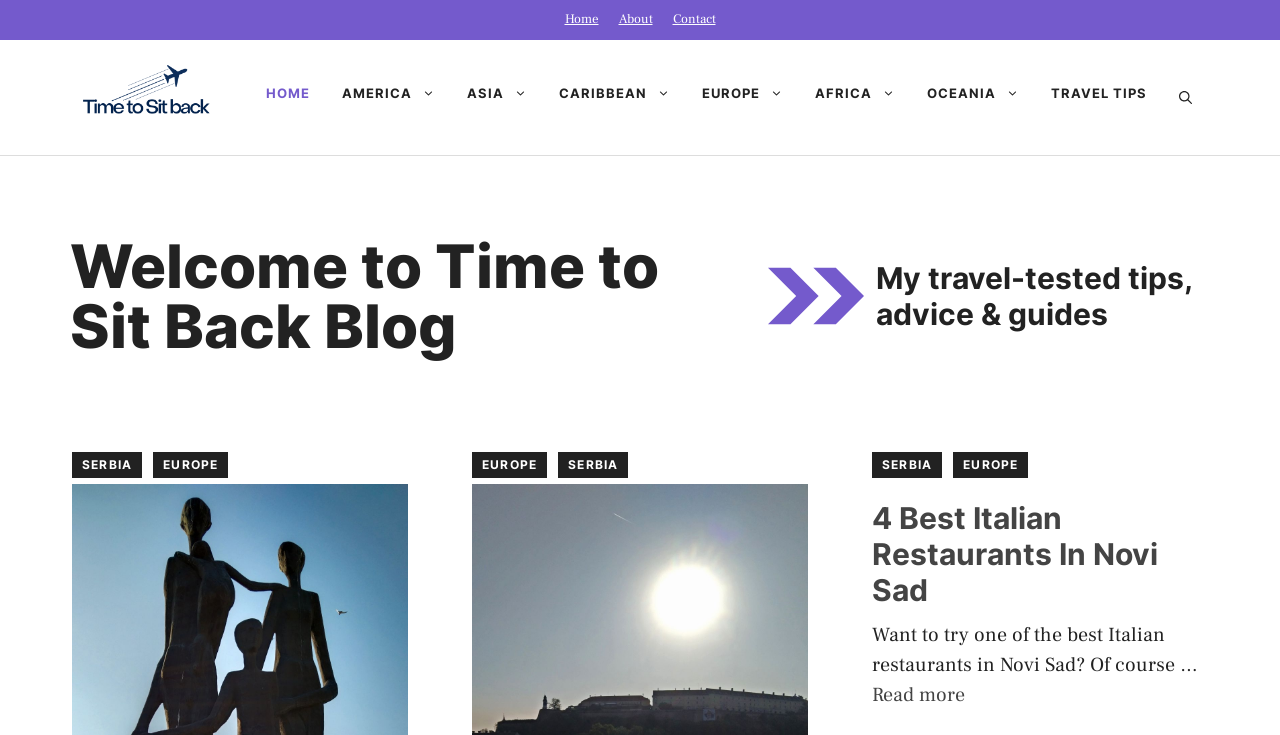Find the bounding box coordinates for the HTML element described in this sentence: "alt="Time to Sit Back"". Provide the coordinates as four float numbers between 0 and 1, in the format [left, top, right, bottom].

[0.056, 0.112, 0.173, 0.148]